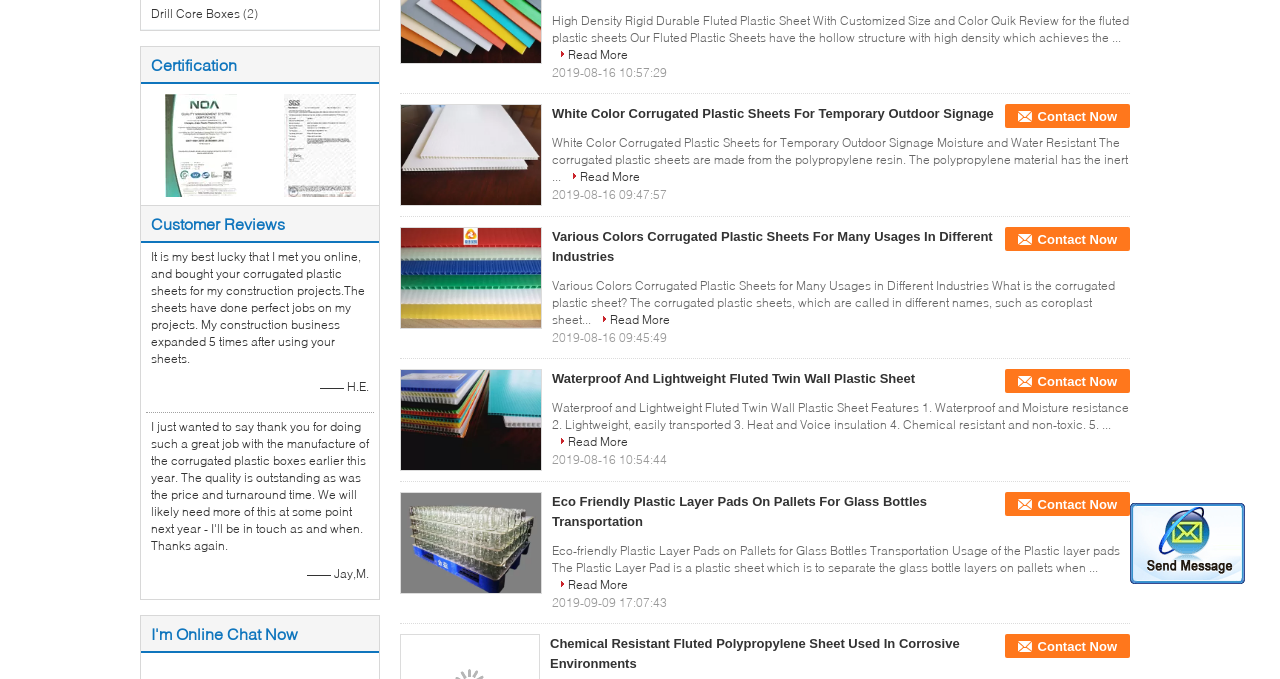Please find the bounding box for the UI element described by: "Drill Core Boxes".

[0.118, 0.009, 0.188, 0.031]